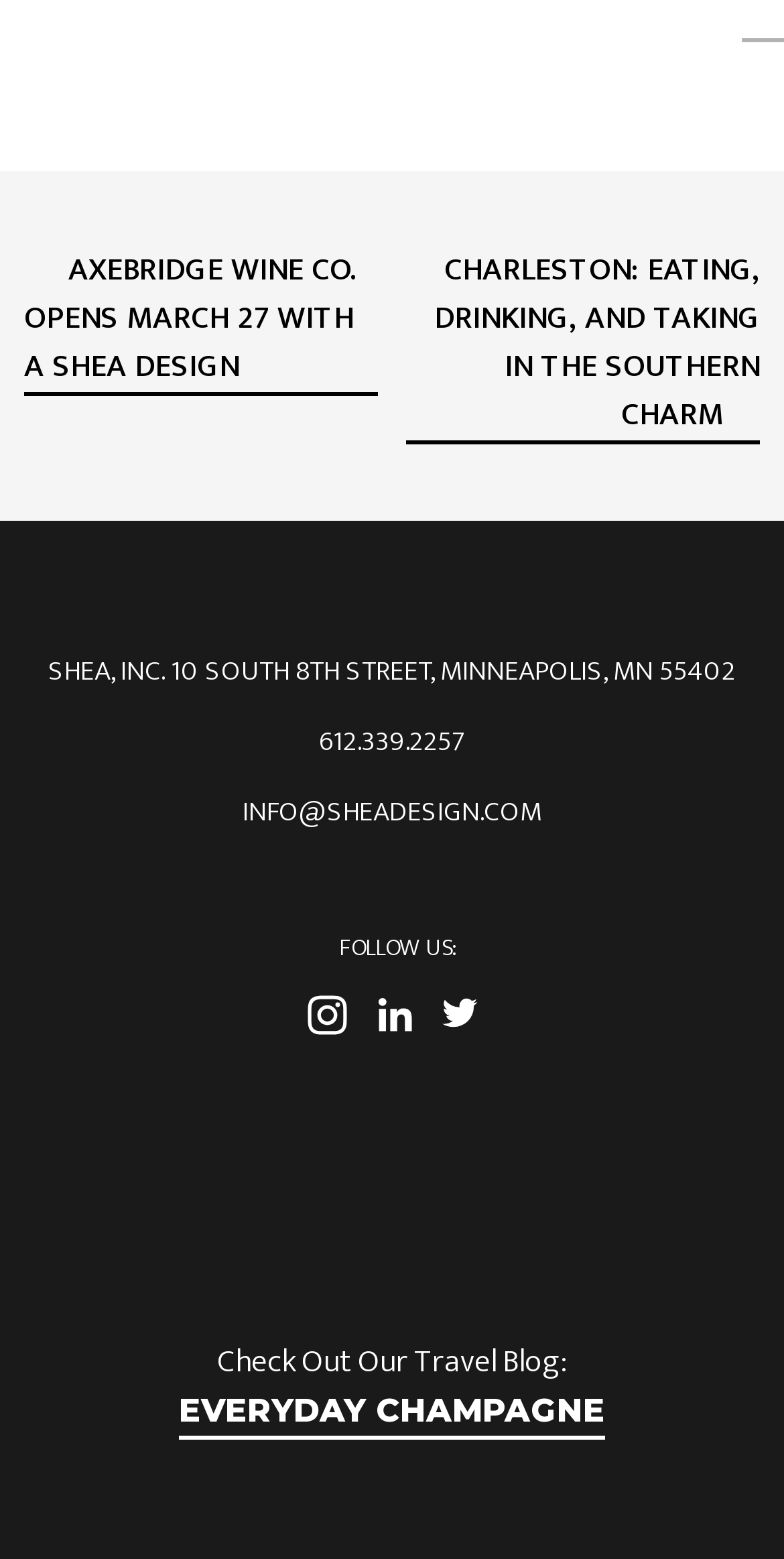What is the name of the travel blog?
Please answer the question with a single word or phrase, referencing the image.

EVERYDAY CHAMPAGNE